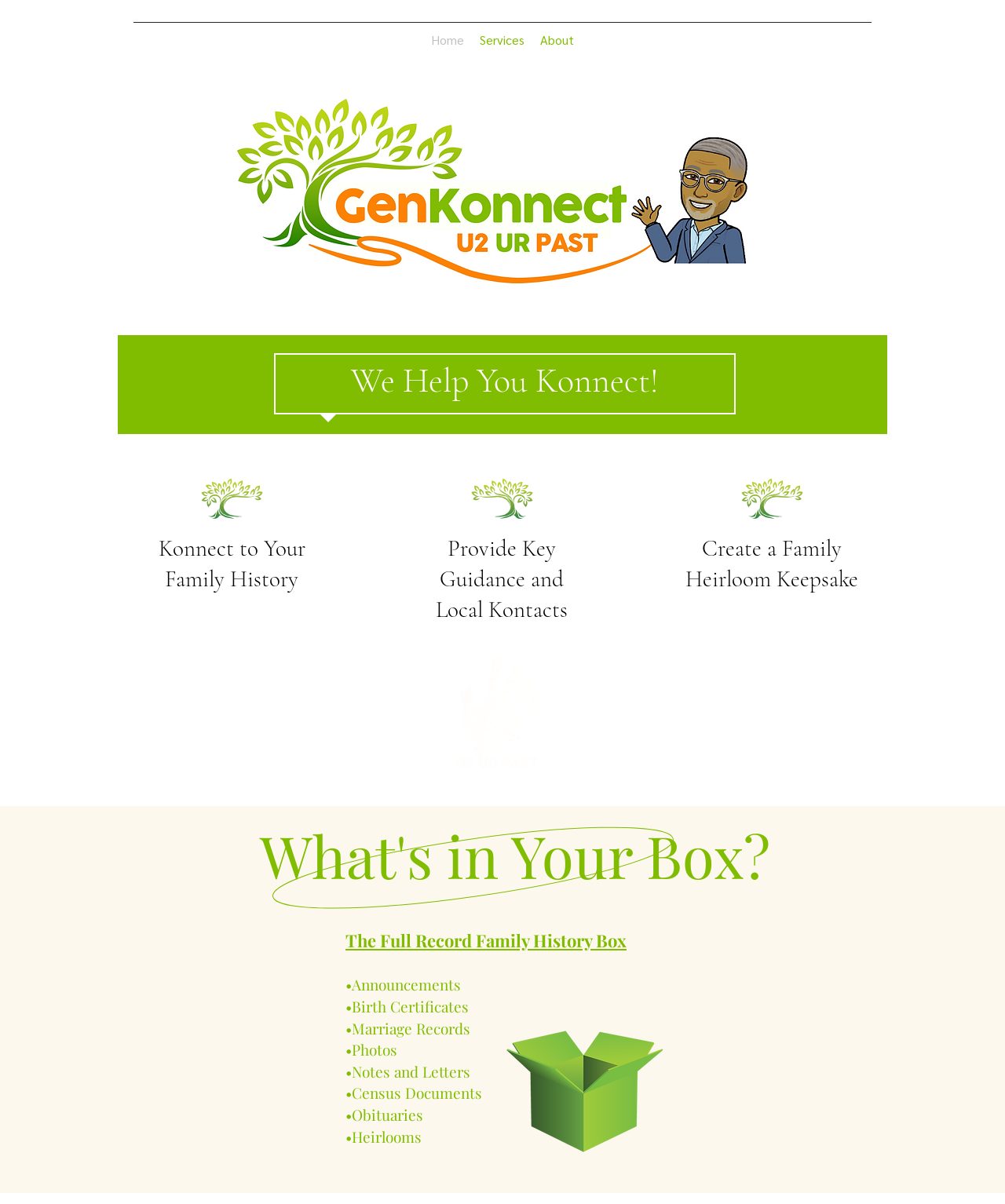Analyze the image and give a detailed response to the question:
What is the theme of the image with the family tree?

The image with the family tree is likely related to family history, as it is accompanied by headings such as 'Konnect to Your Family History' and 'Create a Family Heirloom Keepsake', which suggest a focus on exploring and preserving family history.